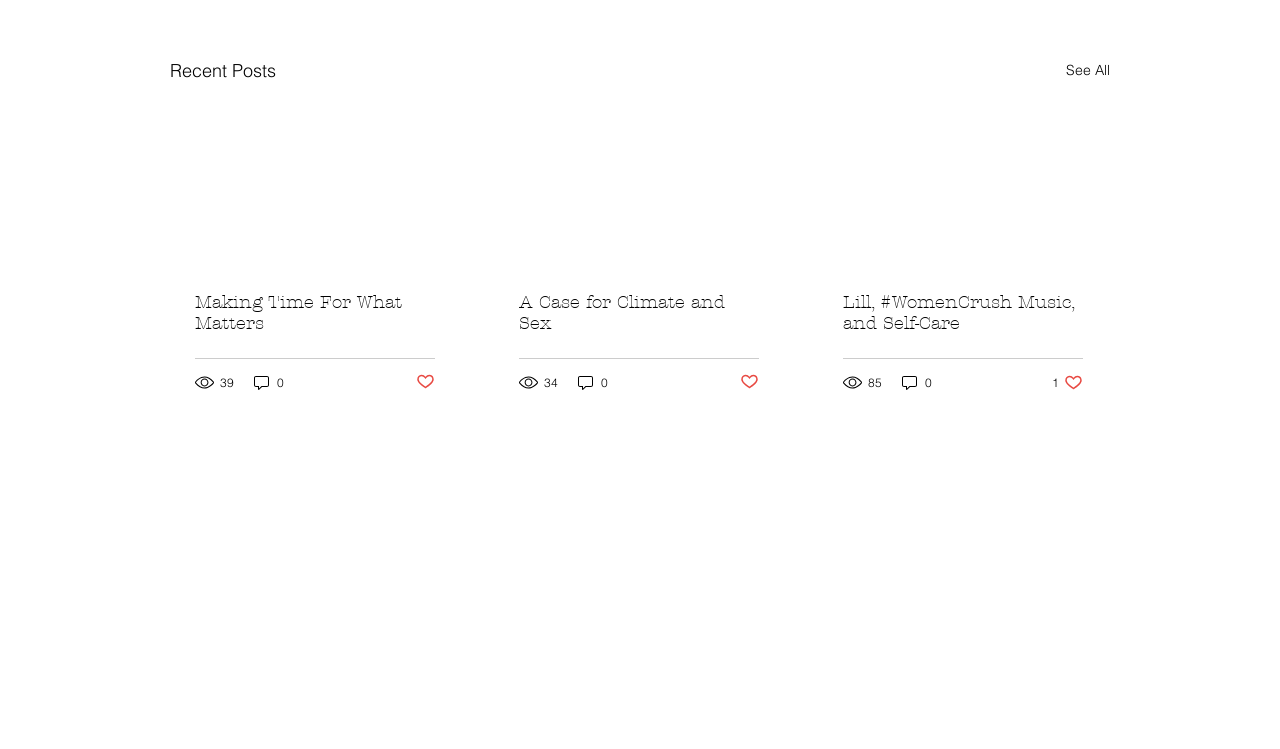Determine the bounding box coordinates of the clickable region to follow the instruction: "Read the article 'Making Time For What Matters'".

[0.152, 0.39, 0.34, 0.446]